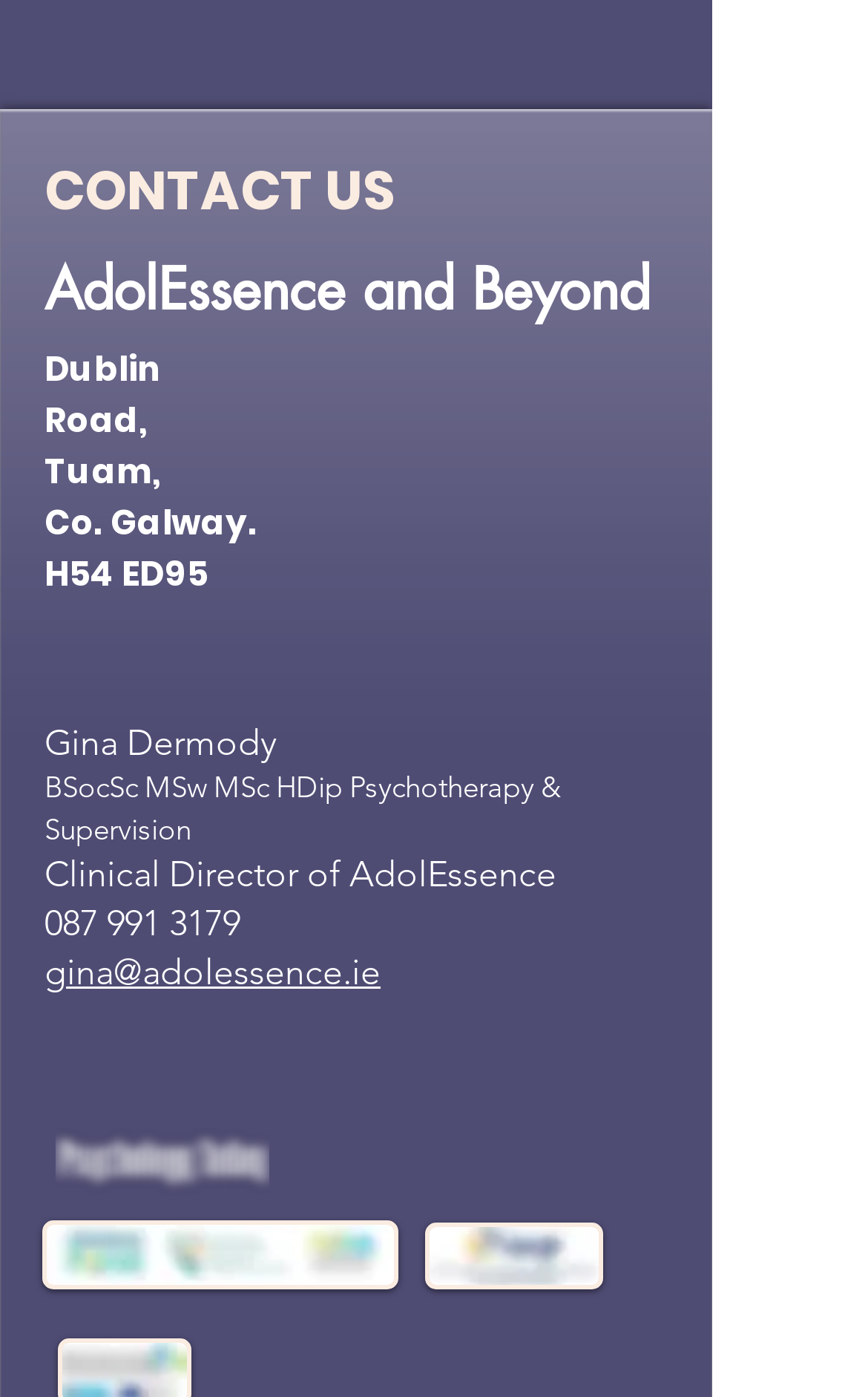Provide a one-word or short-phrase response to the question:
What is the phone number of Gina Dermody?

087 991 3179